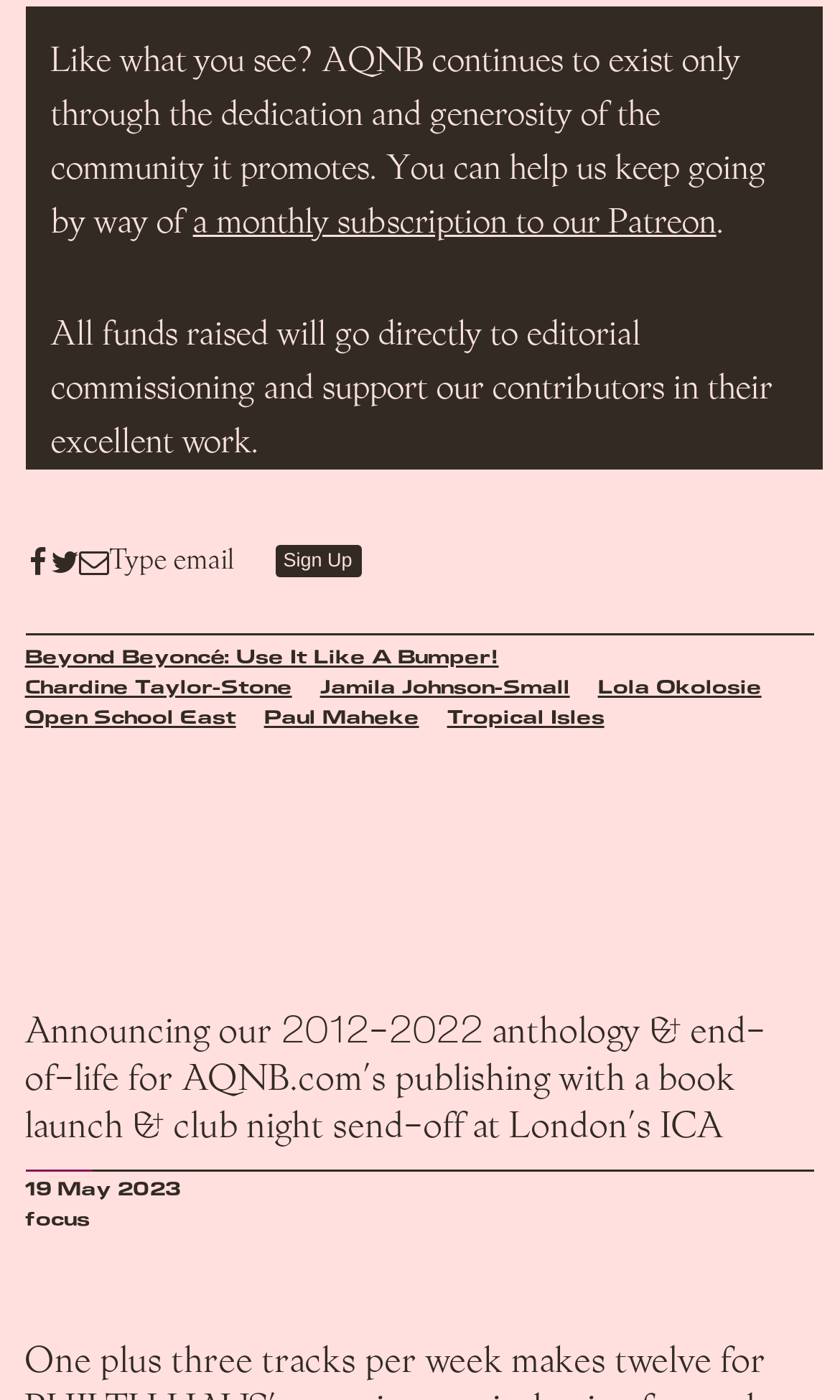What is the date of the article?
Please answer the question as detailed as possible based on the image.

I found a StaticText element [477] with the text '19 May 2023', which is likely the date of the article.